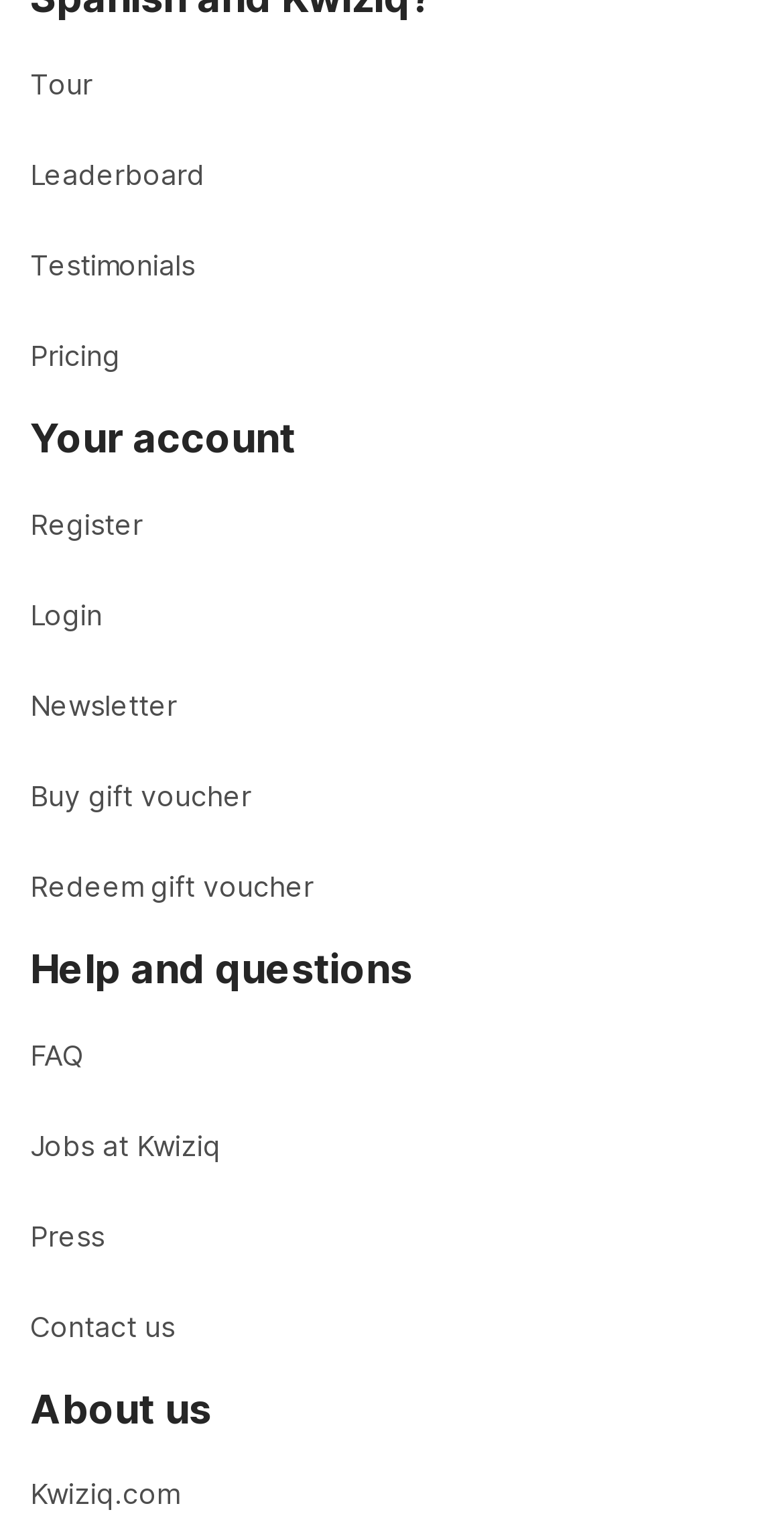Answer the question in one word or a short phrase:
How many headings are there on the webpage?

3